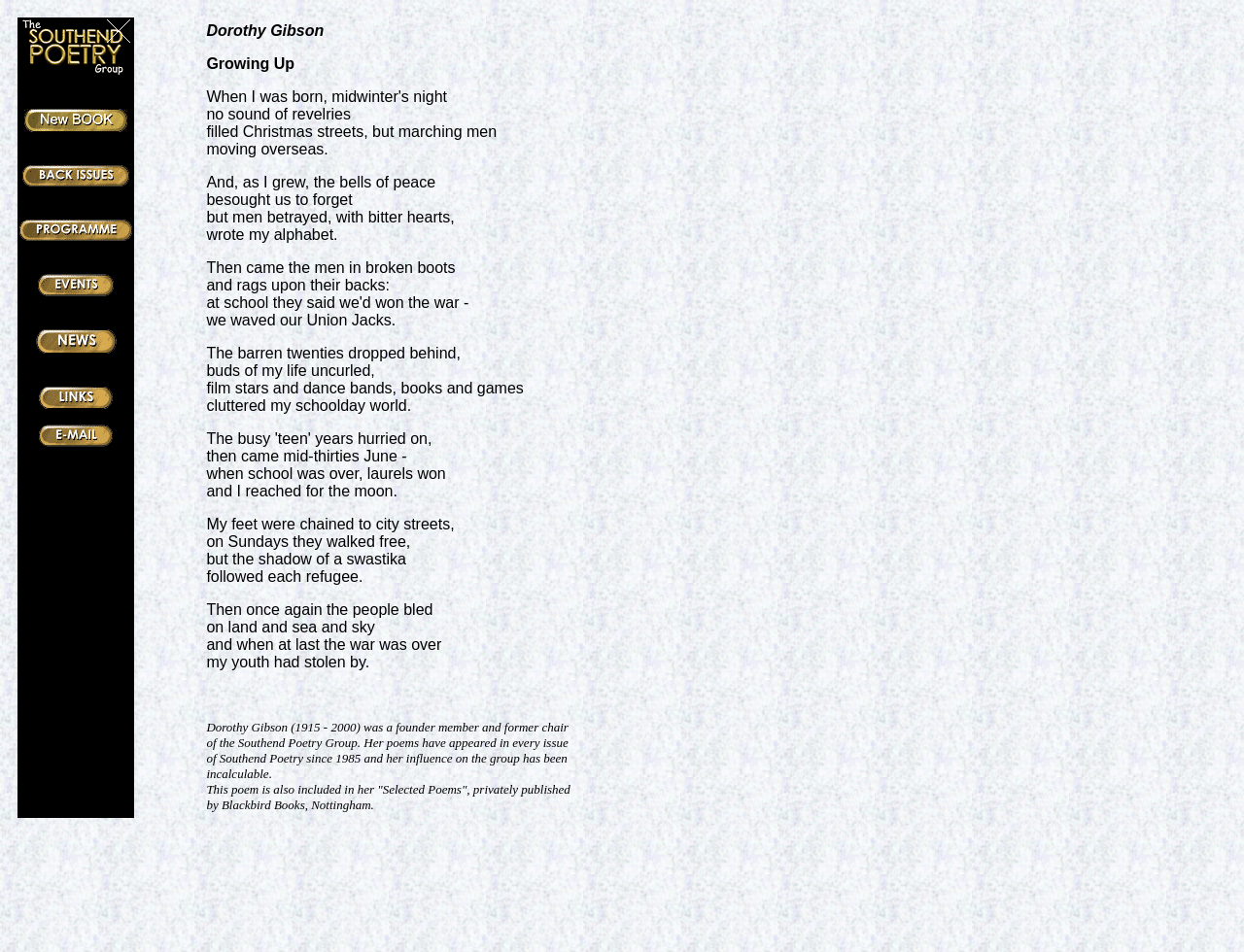Bounding box coordinates are specified in the format (top-left x, top-left y, bottom-right x, bottom-right y). All values are floating point numbers bounded between 0 and 1. Please provide the bounding box coordinate of the region this sentence describes: alt="back issues"

[0.018, 0.182, 0.104, 0.199]